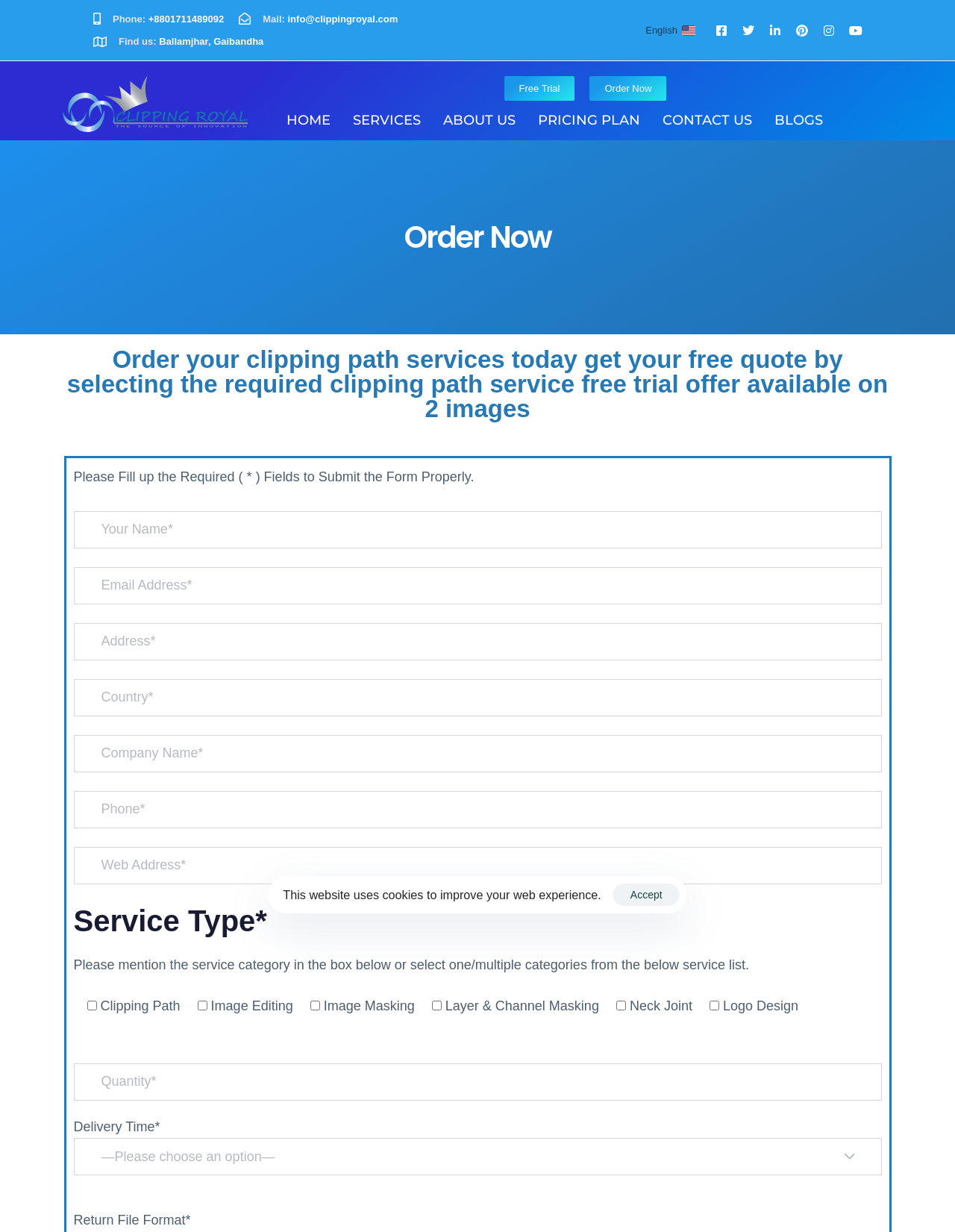Given the element description "Accept" in the screenshot, predict the bounding box coordinates of that UI element.

[0.642, 0.717, 0.711, 0.735]